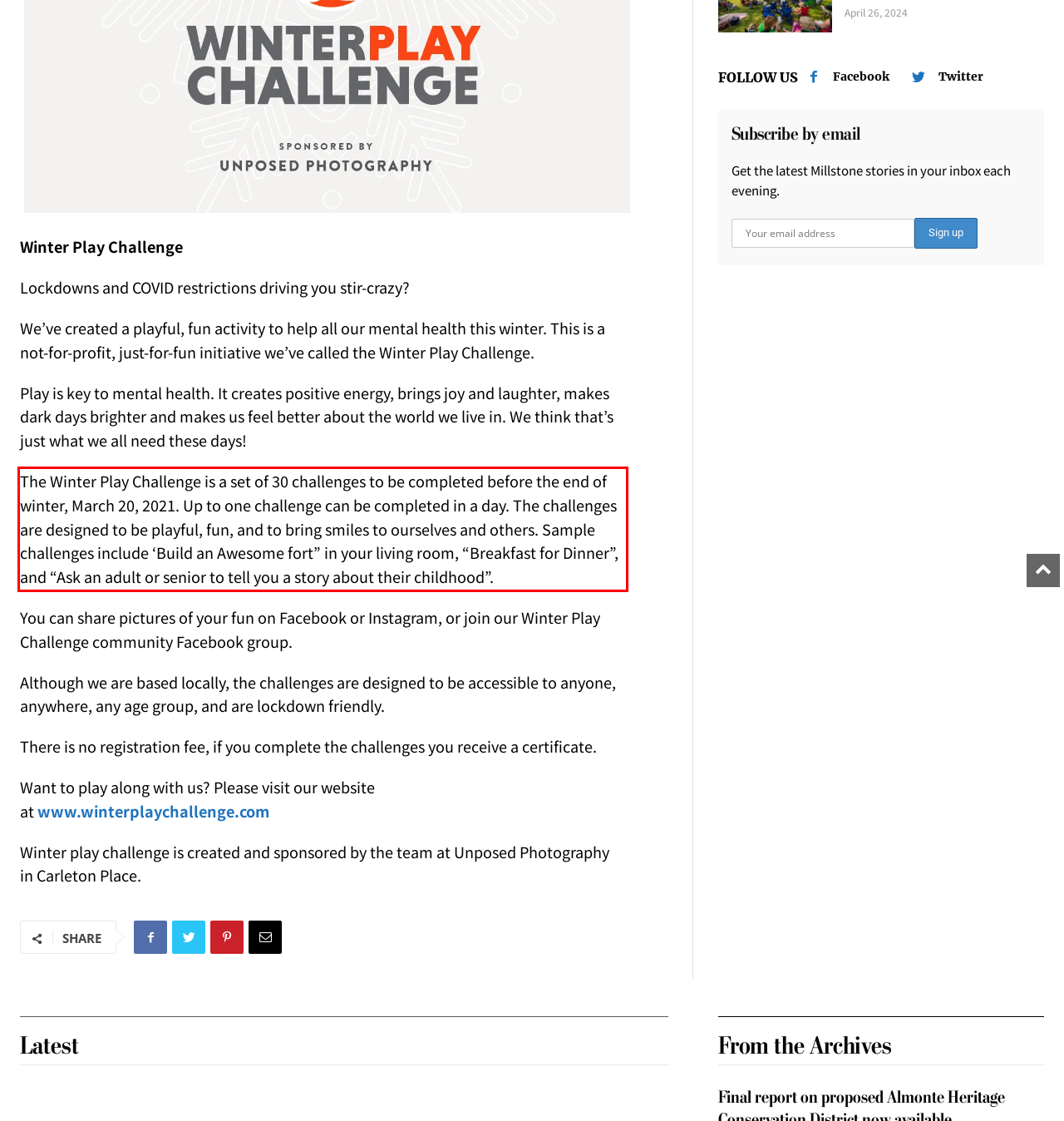Within the screenshot of a webpage, identify the red bounding box and perform OCR to capture the text content it contains.

The Winter Play Challenge is a set of 30 challenges to be completed before the end of winter, March 20, 2021. Up to one challenge can be completed in a day. The challenges are designed to be playful, fun, and to bring smiles to ourselves and others. Sample challenges include ‘Build an Awesome fort” in your living room, “Breakfast for Dinner”, and “Ask an adult or senior to tell you a story about their childhood”.